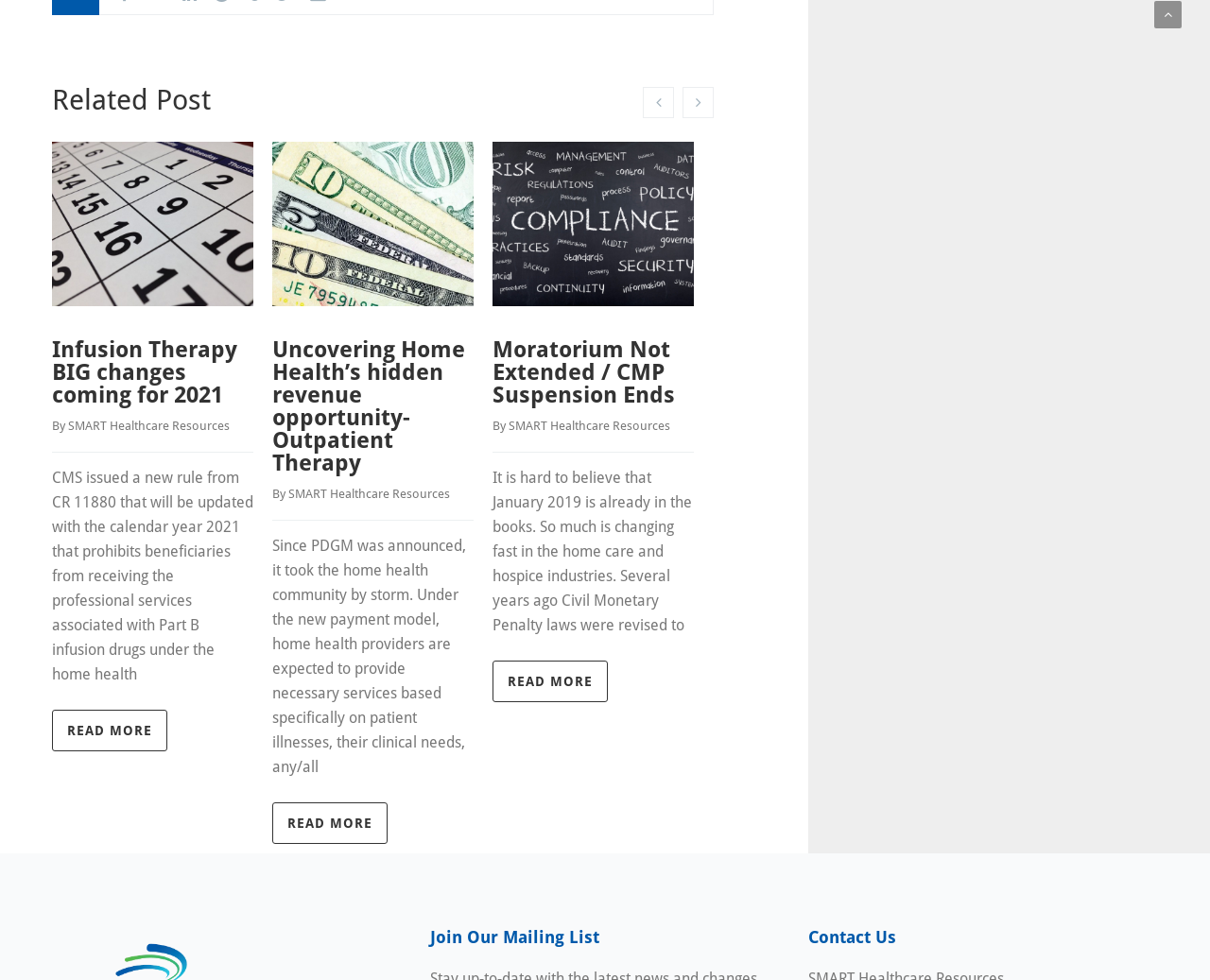What is the topic of the webpage?
Give a detailed response to the question by analyzing the screenshot.

I analyzed the content of the webpage and found that all the articles seem to be related to home health, with topics such as infusion therapy, outpatient therapy, and CMS rules. Therefore, I conclude that the topic of the webpage is home health.